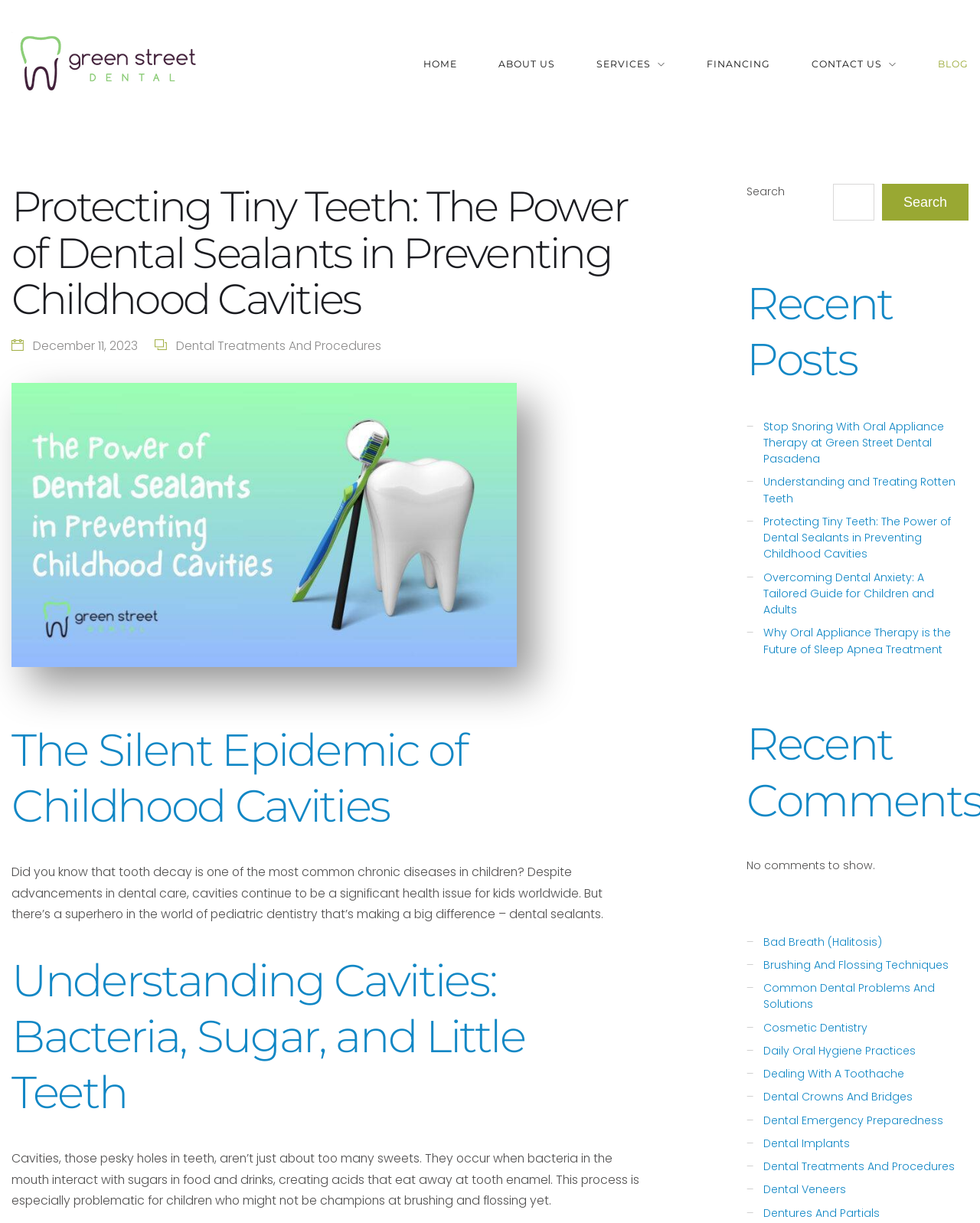What is the last topic listed in the 'Dental Treatments And Procedures' section?
Please analyze the image and answer the question with as much detail as possible.

In the 'Dental Treatments And Procedures' section, the last topic listed is 'Dentures And Partials', which is a link to a page about dentures and partials.